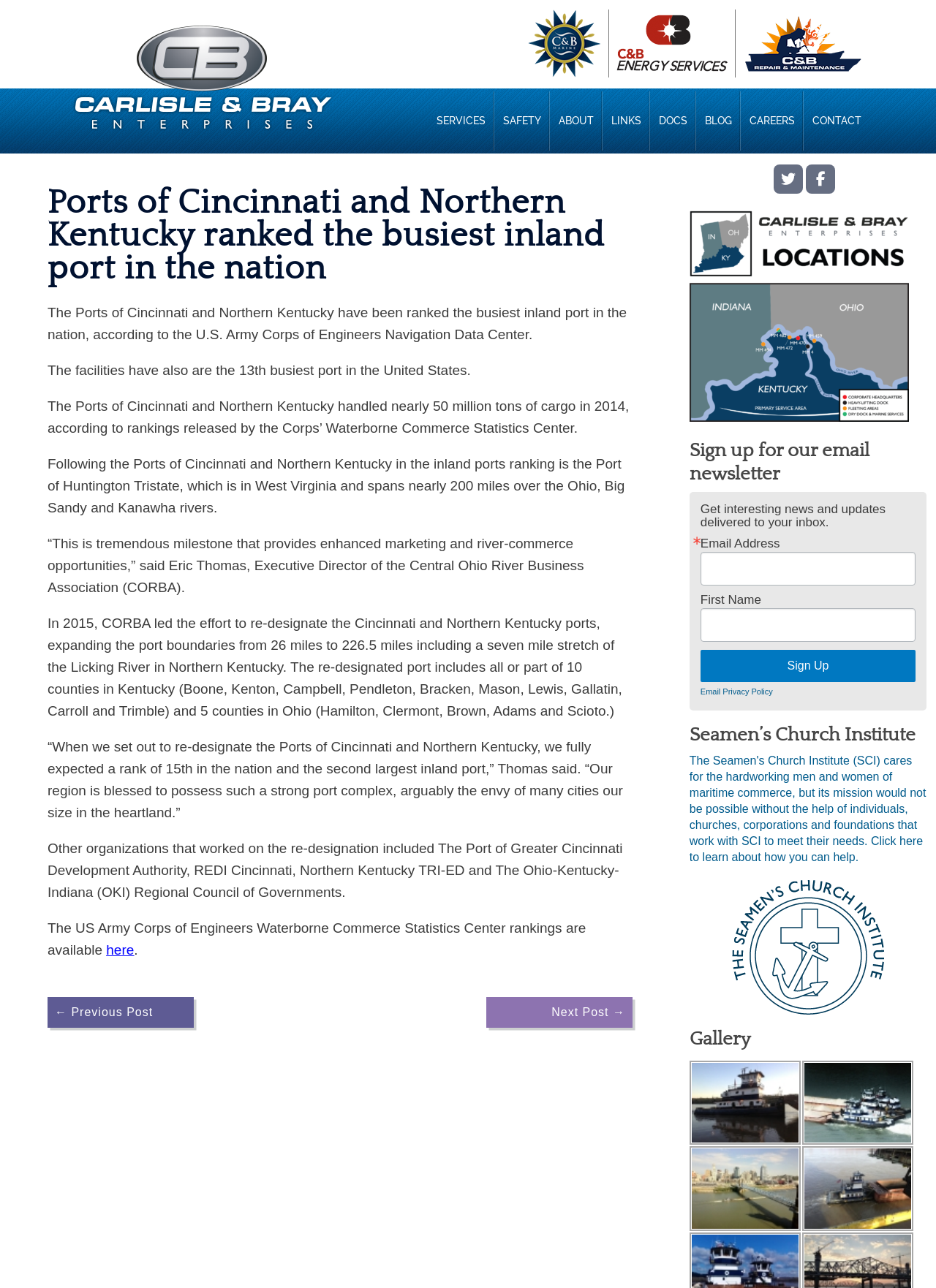Using the element description Sign Up, predict the bounding box coordinates for the UI element. Provide the coordinates in (top-left x, top-left y, bottom-right x, bottom-right y) format with values ranging from 0 to 1.

[0.748, 0.505, 0.978, 0.53]